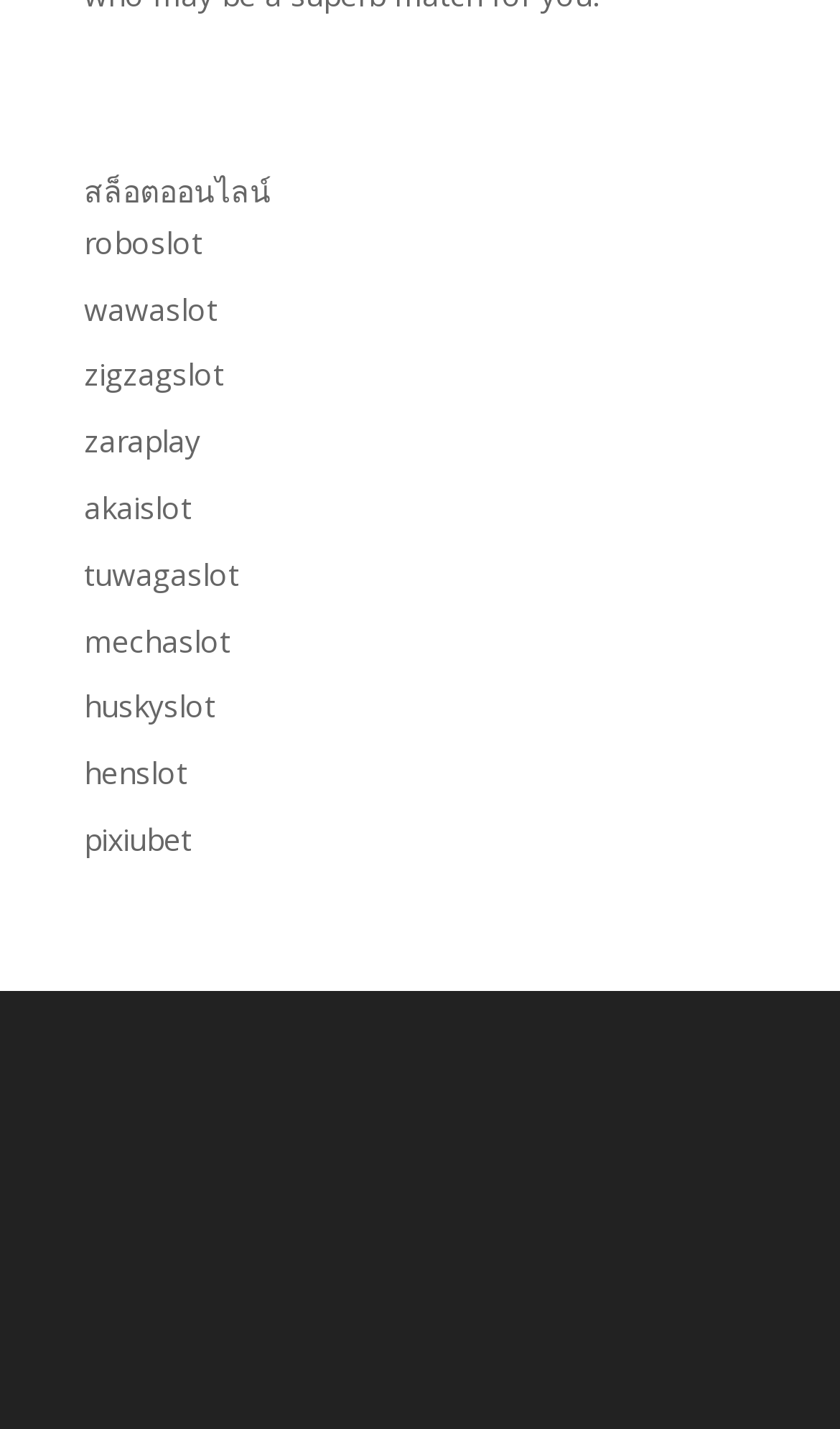Can you show the bounding box coordinates of the region to click on to complete the task described in the instruction: "check out zigzagslot"?

[0.1, 0.248, 0.267, 0.277]